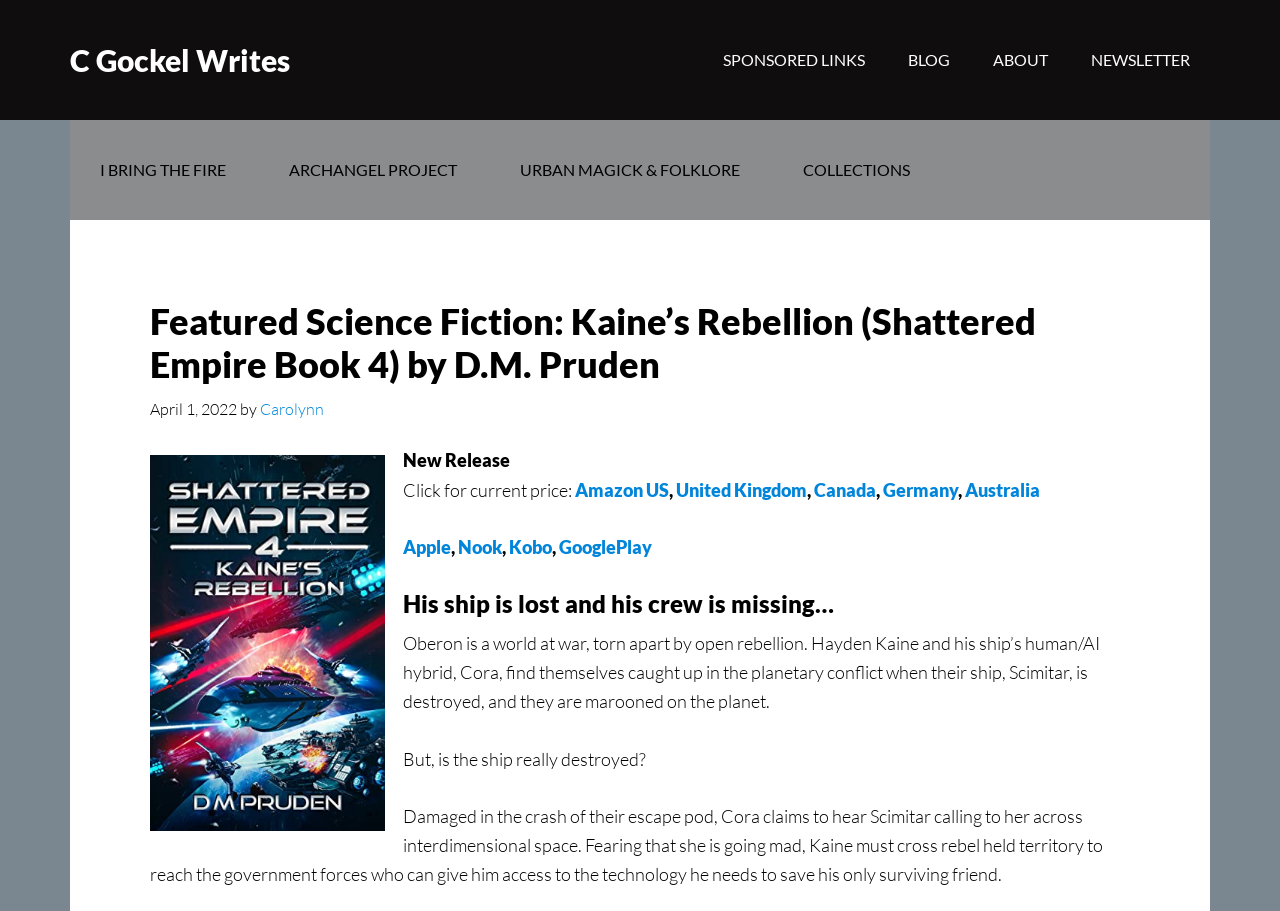Please give a succinct answer using a single word or phrase:
Who is the author of the featured science fiction book?

D.M. Pruden